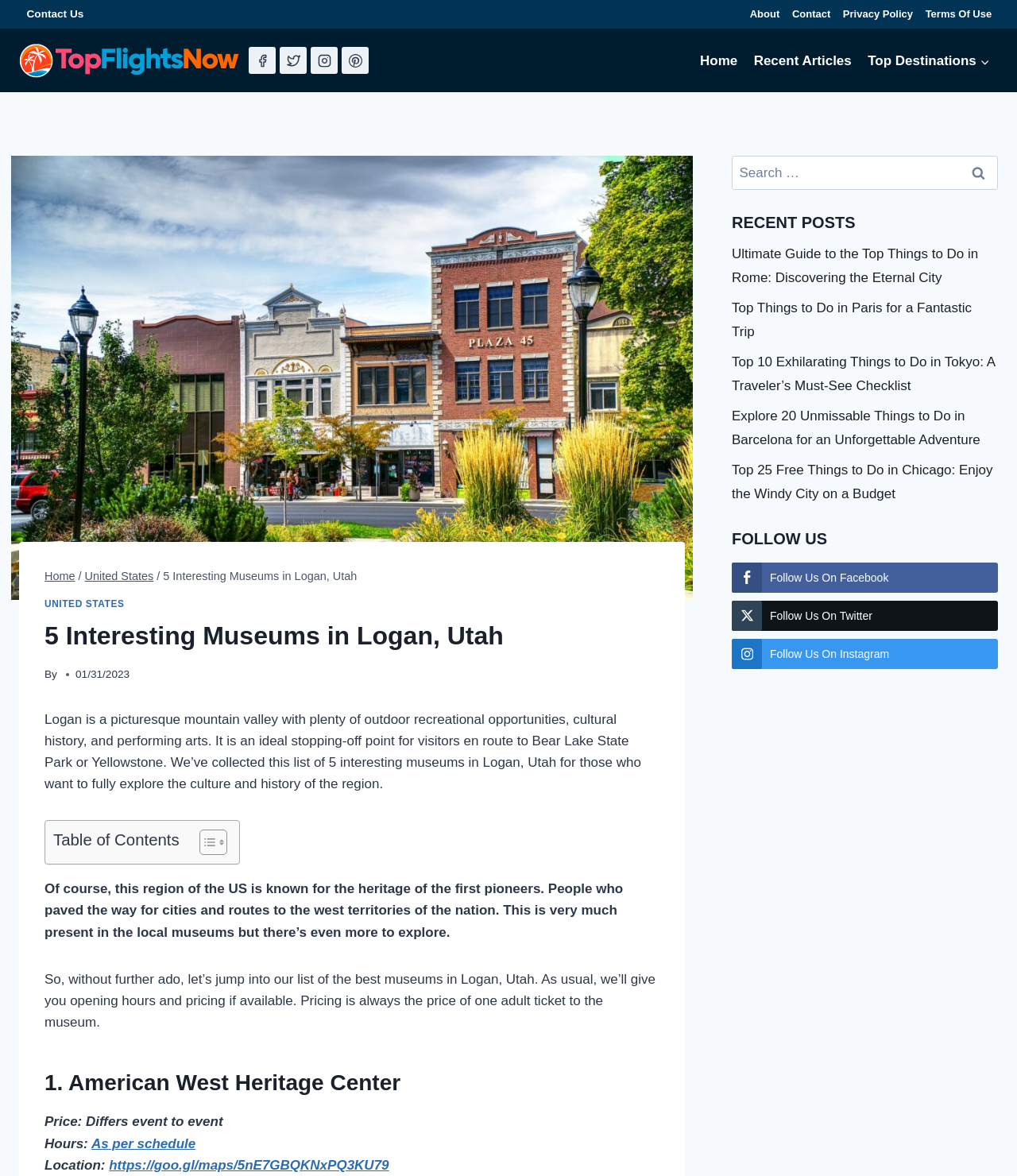What is the location of the American West Heritage Center?
From the image, respond with a single word or phrase.

https://goo.gl/maps/5nE7GBQKNxPQ3KU79